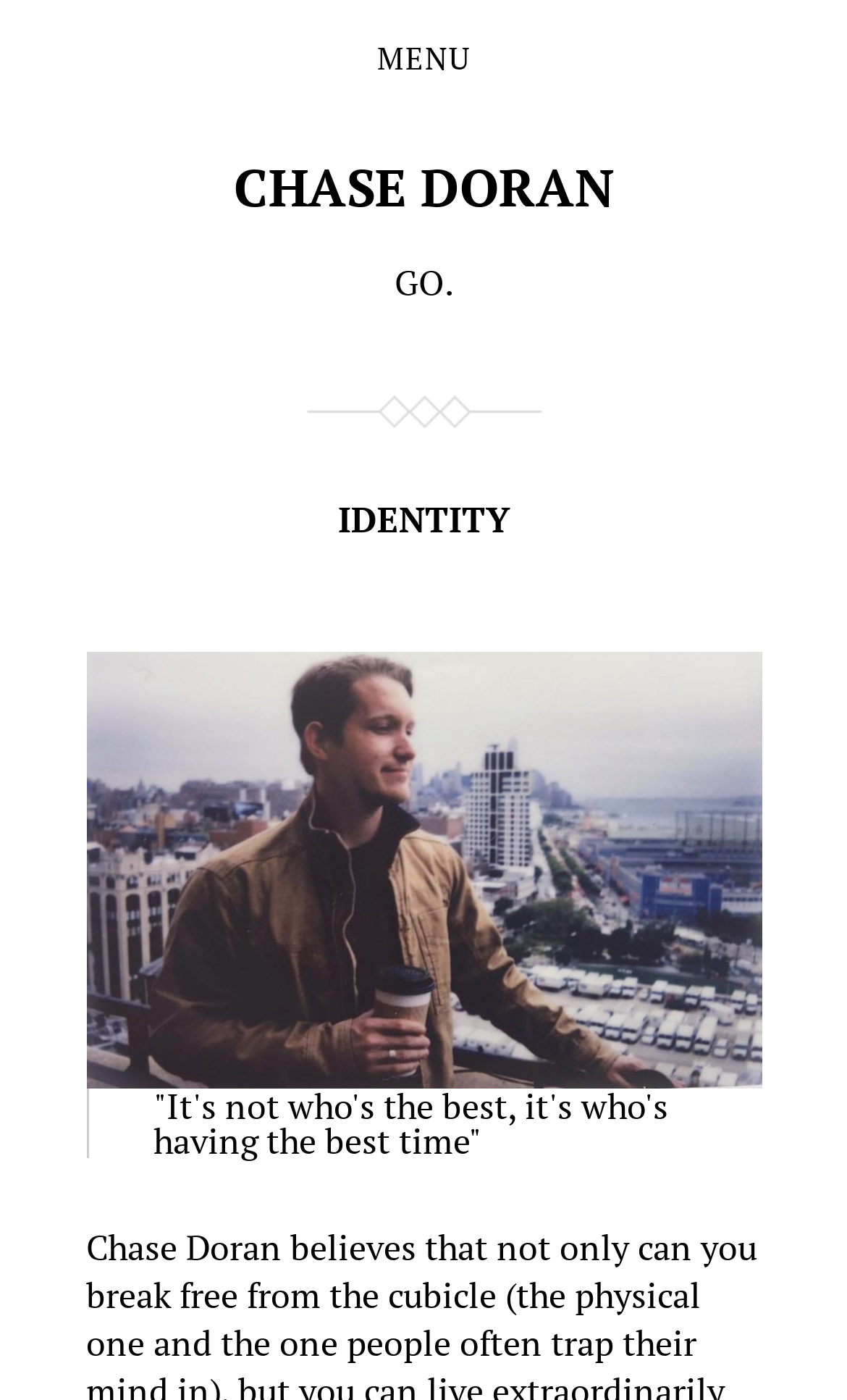Utilize the information from the image to answer the question in detail:
What is the type of image on this webpage?

The image element has a filename 'cropped-Canoe-Studios-Portrait.jpg', which suggests that the image is a portrait. The image is likely a photo of CHASE DORAN.